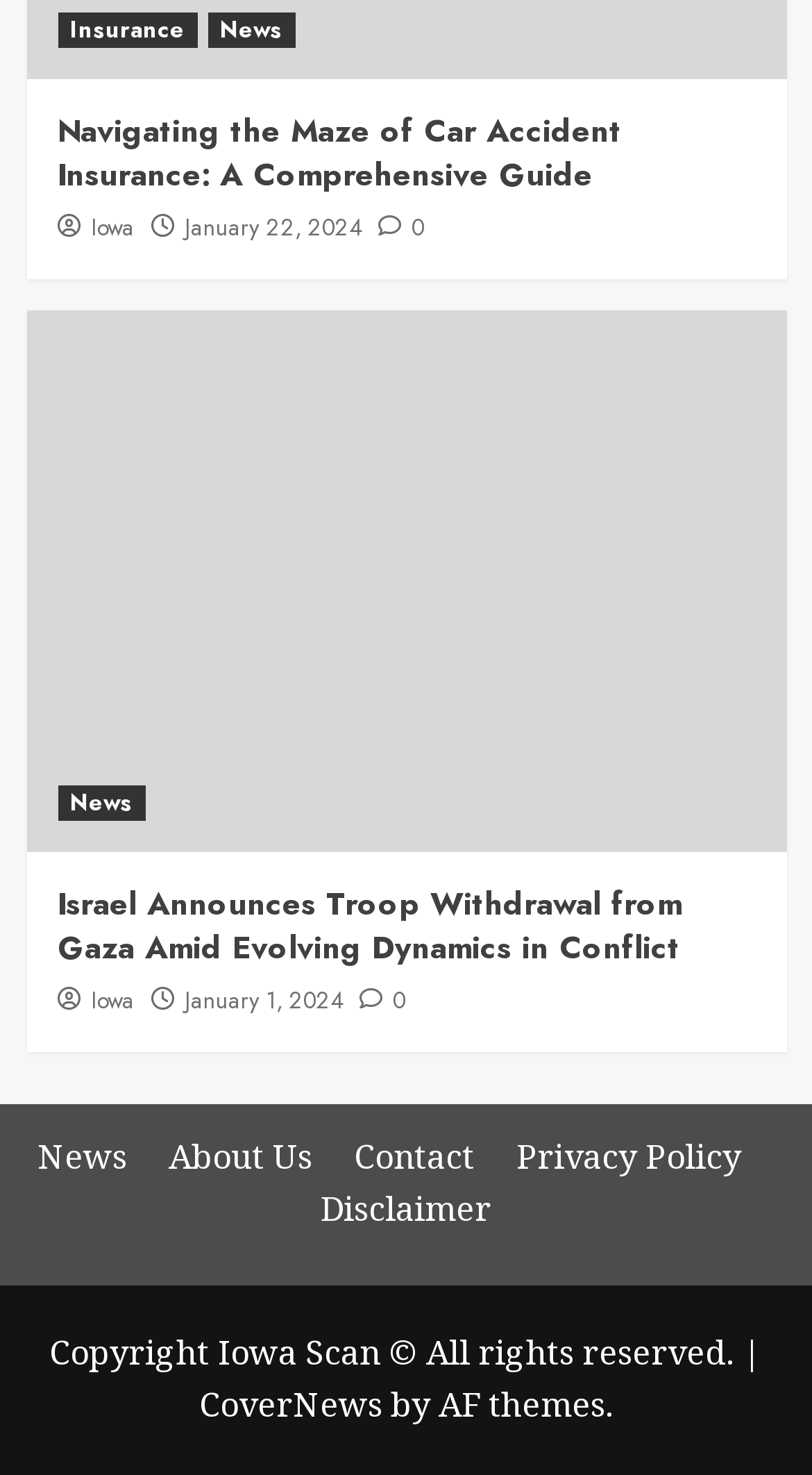Can you find the bounding box coordinates of the area I should click to execute the following instruction: "Check the Copyright information"?

[0.06, 0.901, 0.914, 0.932]